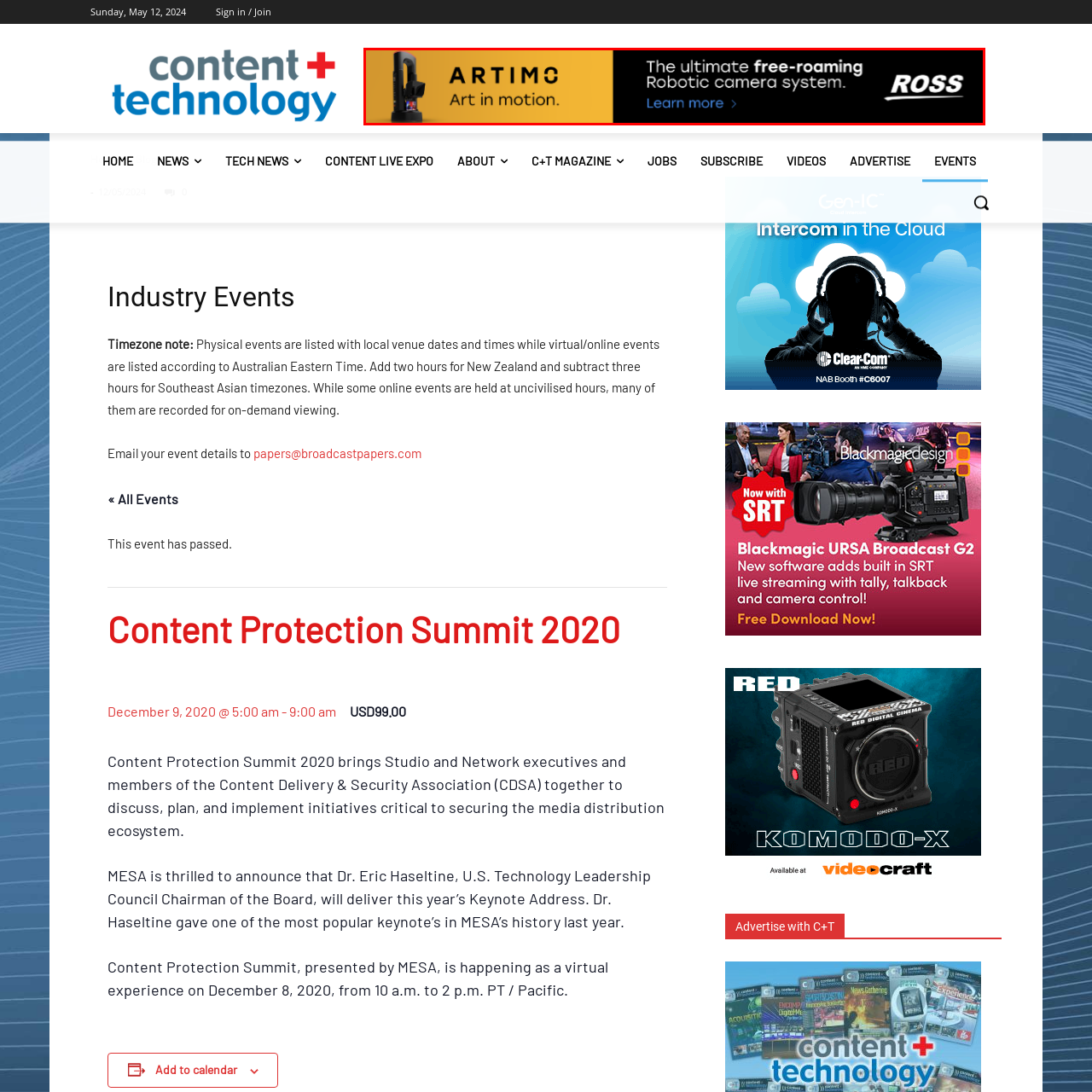What is the aesthetic of the design used in the advertisement?
Carefully analyze the image within the red bounding box and give a comprehensive response to the question using details from the image.

The caption describes the design as utilizing a sleek, modern aesthetic, which suggests that the advertisement features a clean, contemporary, and sophisticated visual style that appeals to professionals in the video and broadcasting industry.